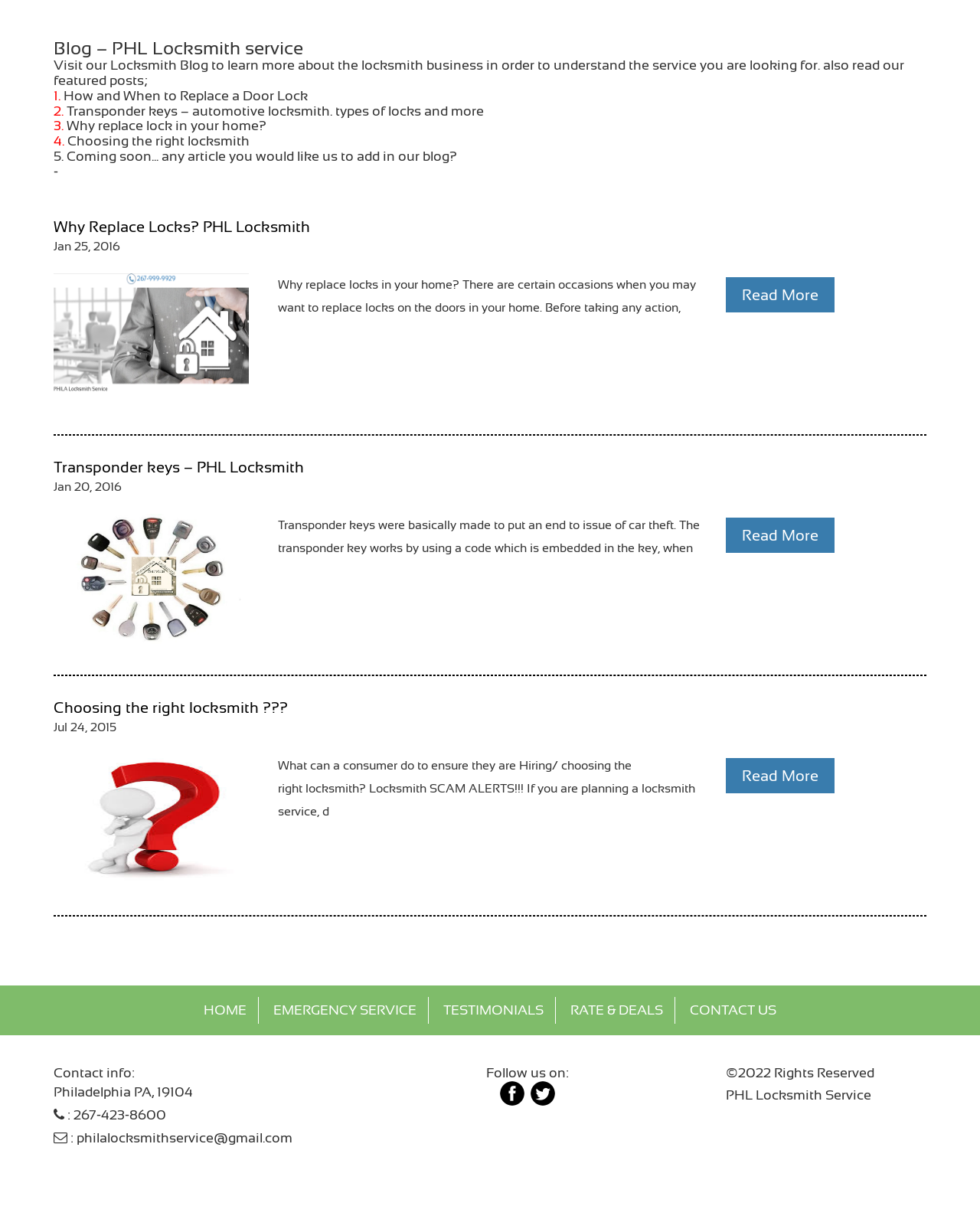Using the given element description, provide the bounding box coordinates (top-left x, top-left y, bottom-right x, bottom-right y) for the corresponding UI element in the screenshot: POSITIVE VIBES

None